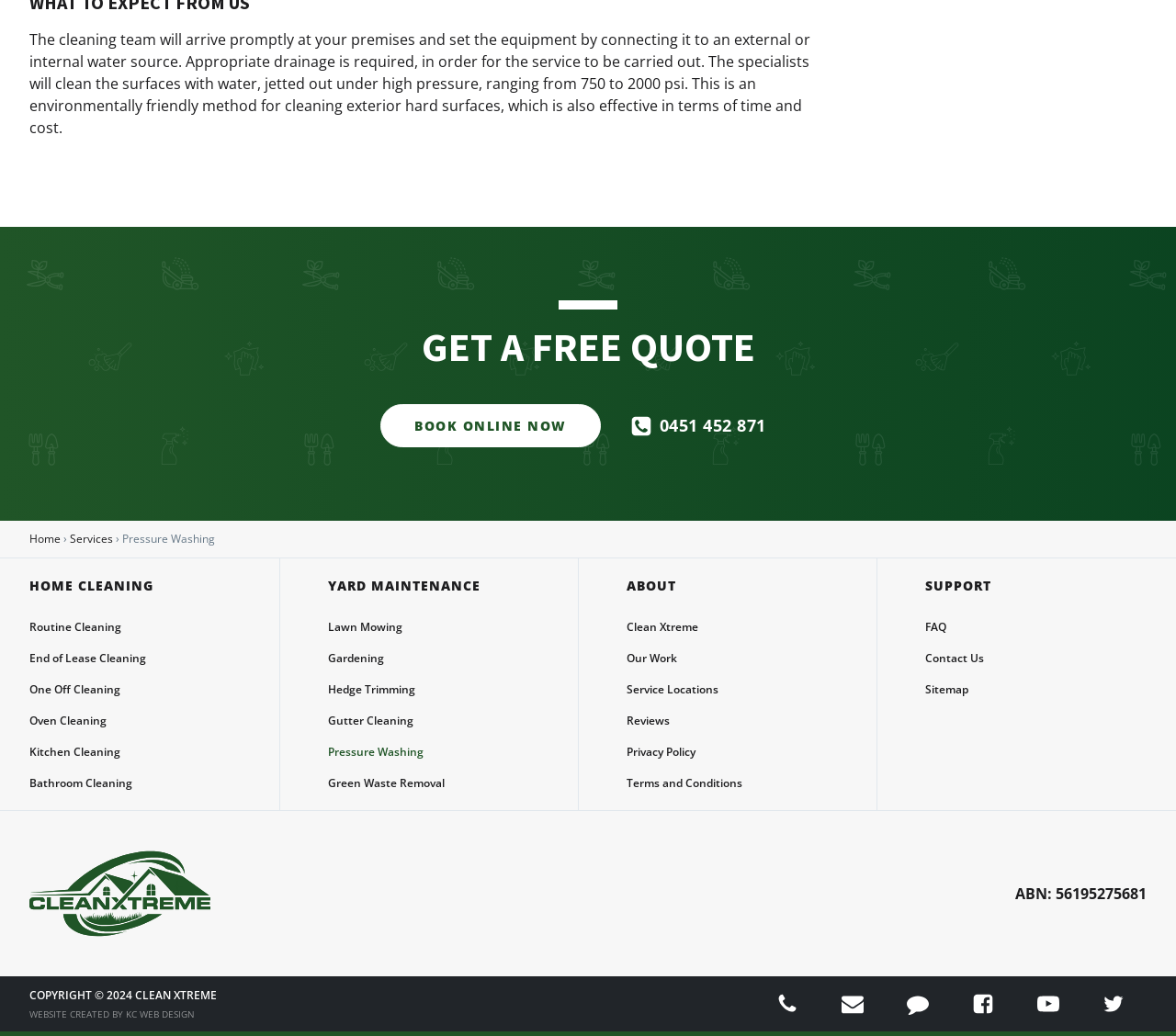Bounding box coordinates should be in the format (top-left x, top-left y, bottom-right x, bottom-right y) and all values should be floating point numbers between 0 and 1. Determine the bounding box coordinate for the UI element described as: Routine Cleaning

[0.025, 0.583, 0.124, 0.614]